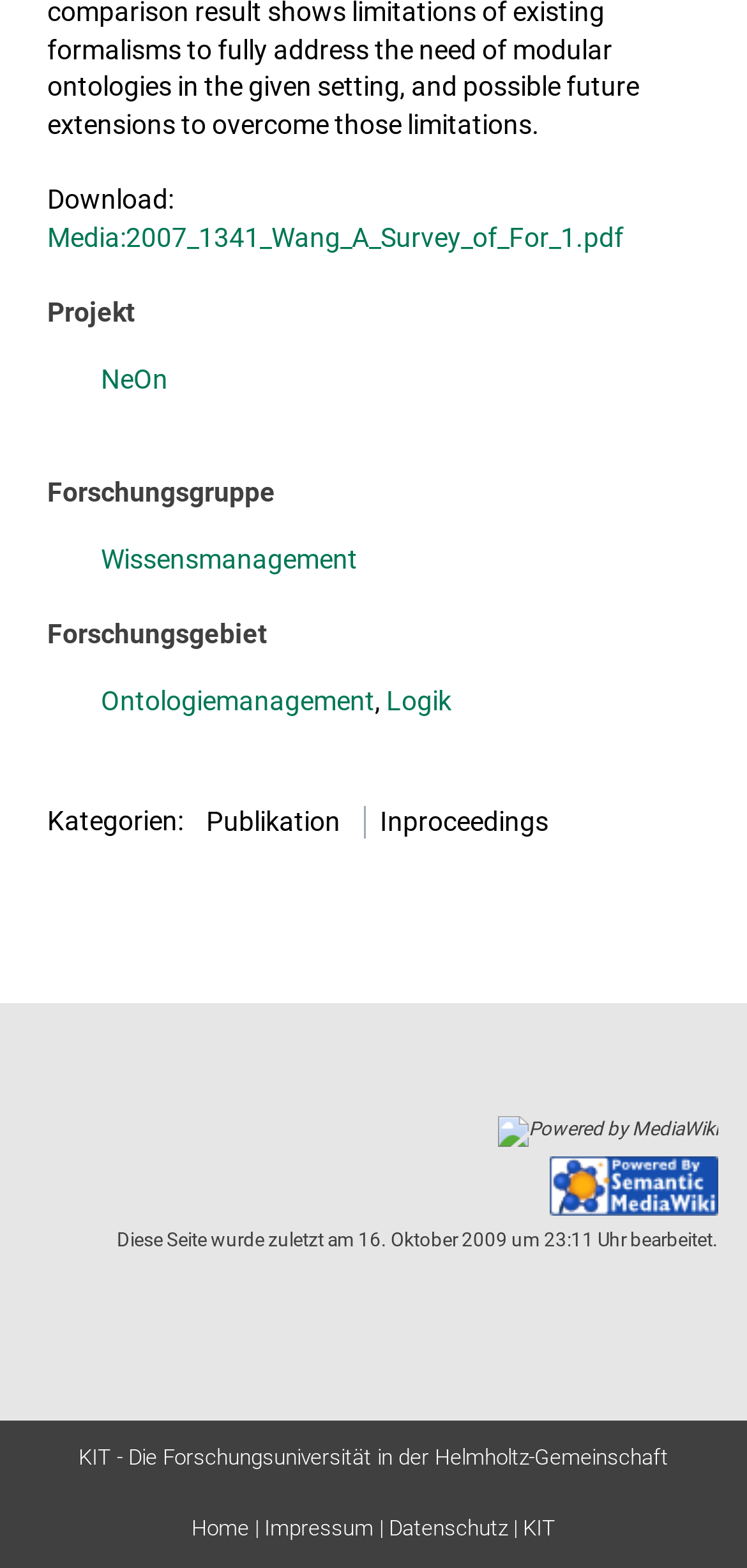Show the bounding box coordinates of the region that should be clicked to follow the instruction: "Click on the 'Home' link."

None